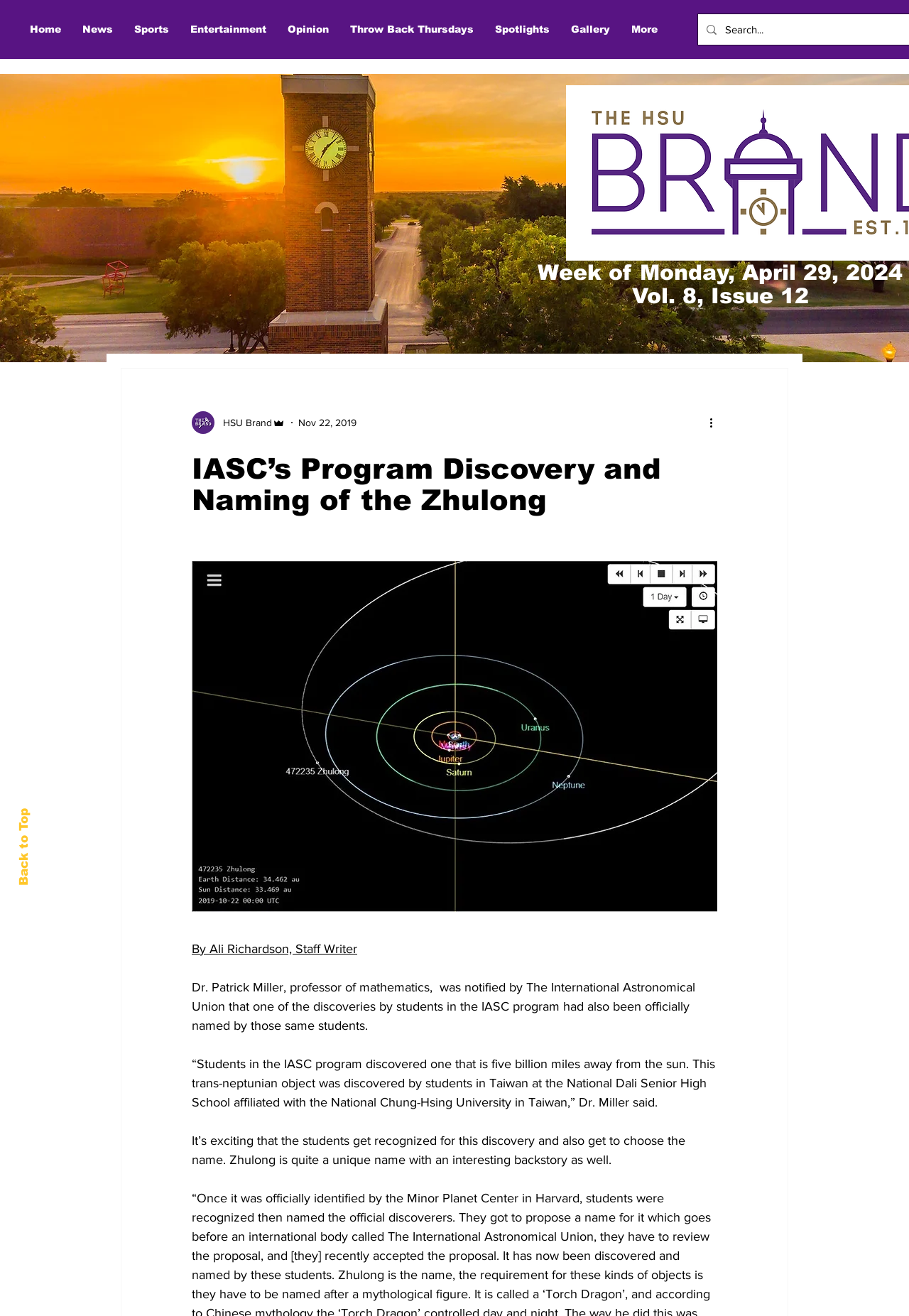Please identify the bounding box coordinates of the clickable area that will allow you to execute the instruction: "Search for something".

[0.798, 0.011, 0.972, 0.034]